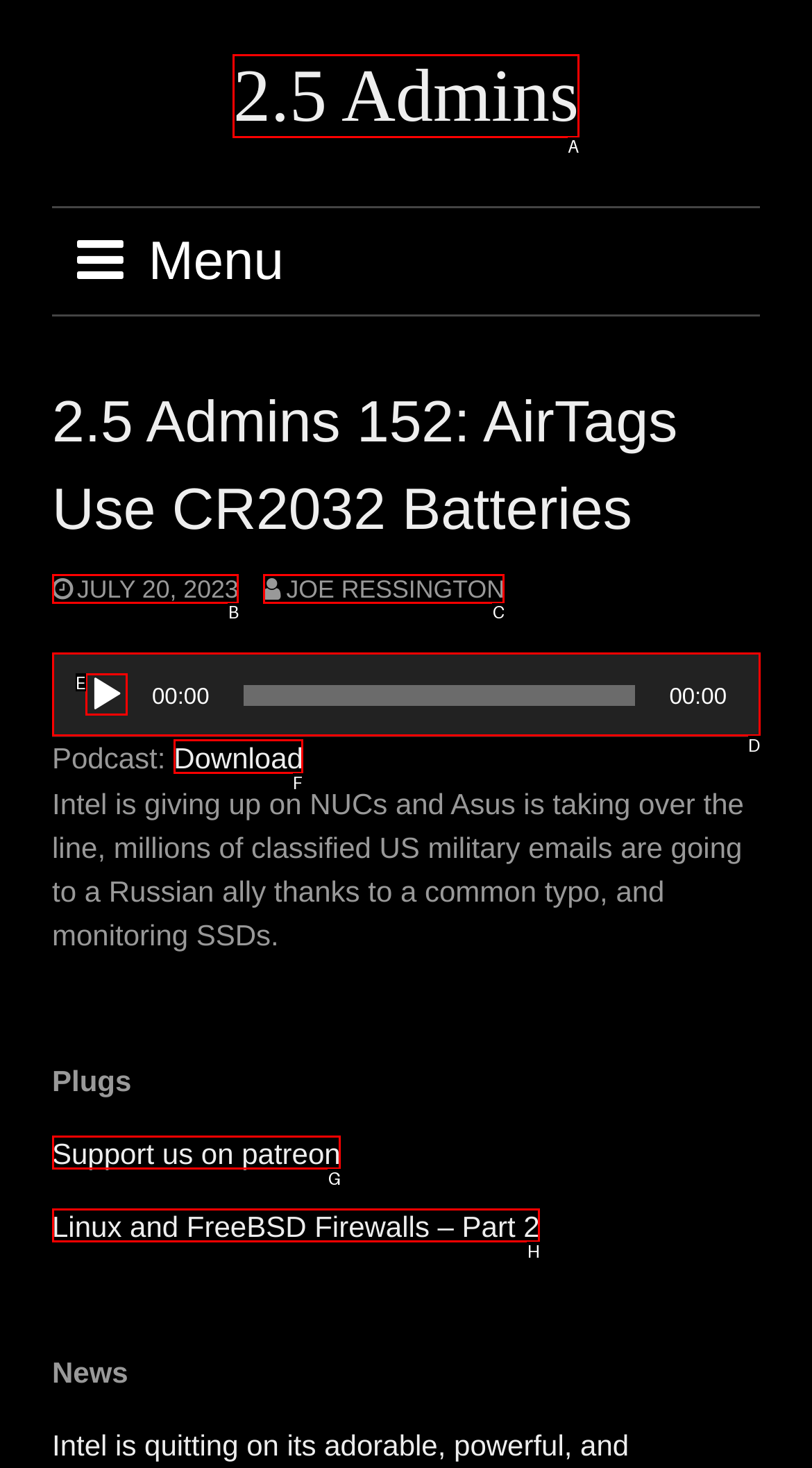Choose the letter of the UI element necessary for this task: Download the podcast
Answer with the correct letter.

F